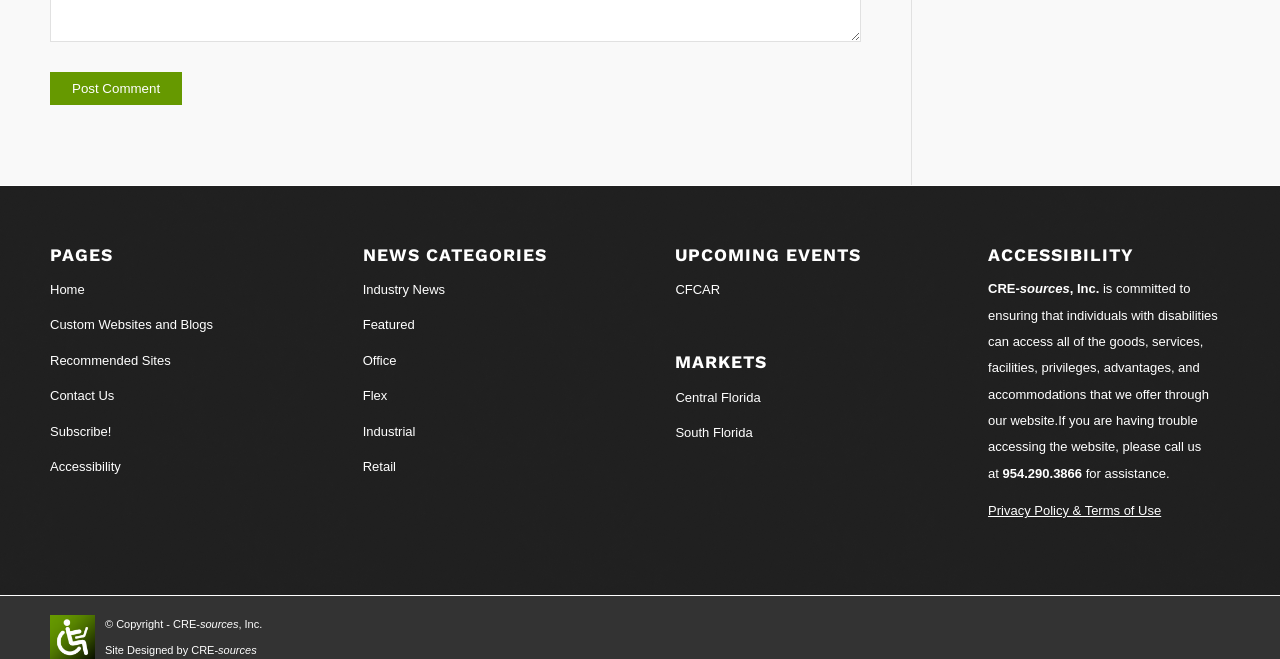Kindly determine the bounding box coordinates for the area that needs to be clicked to execute this instruction: "Go to 'Home' page".

[0.039, 0.414, 0.228, 0.468]